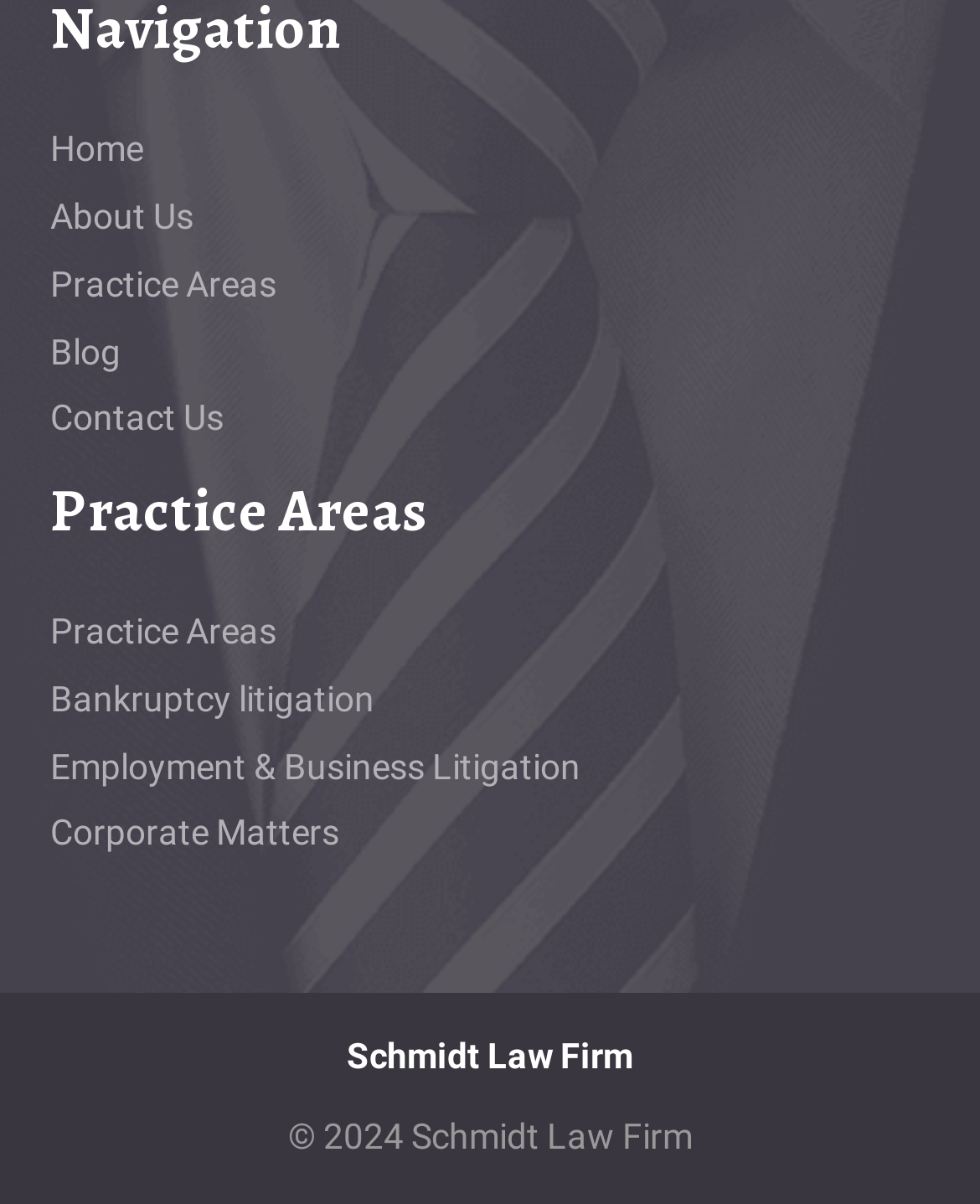Please respond to the question with a concise word or phrase:
What is the copyright year of the website?

2024